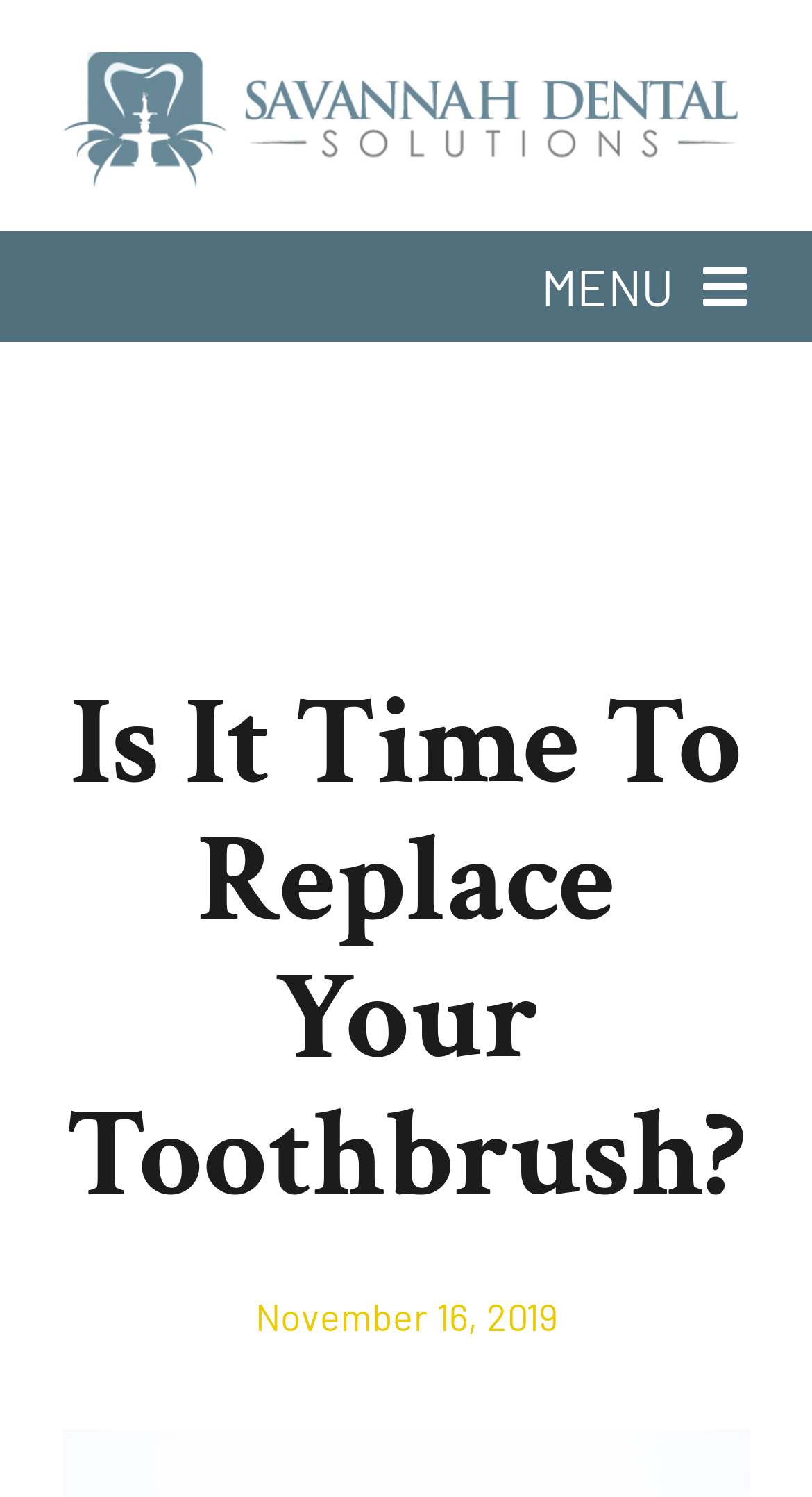Find the bounding box coordinates for the UI element that matches this description: "Herodotus".

None